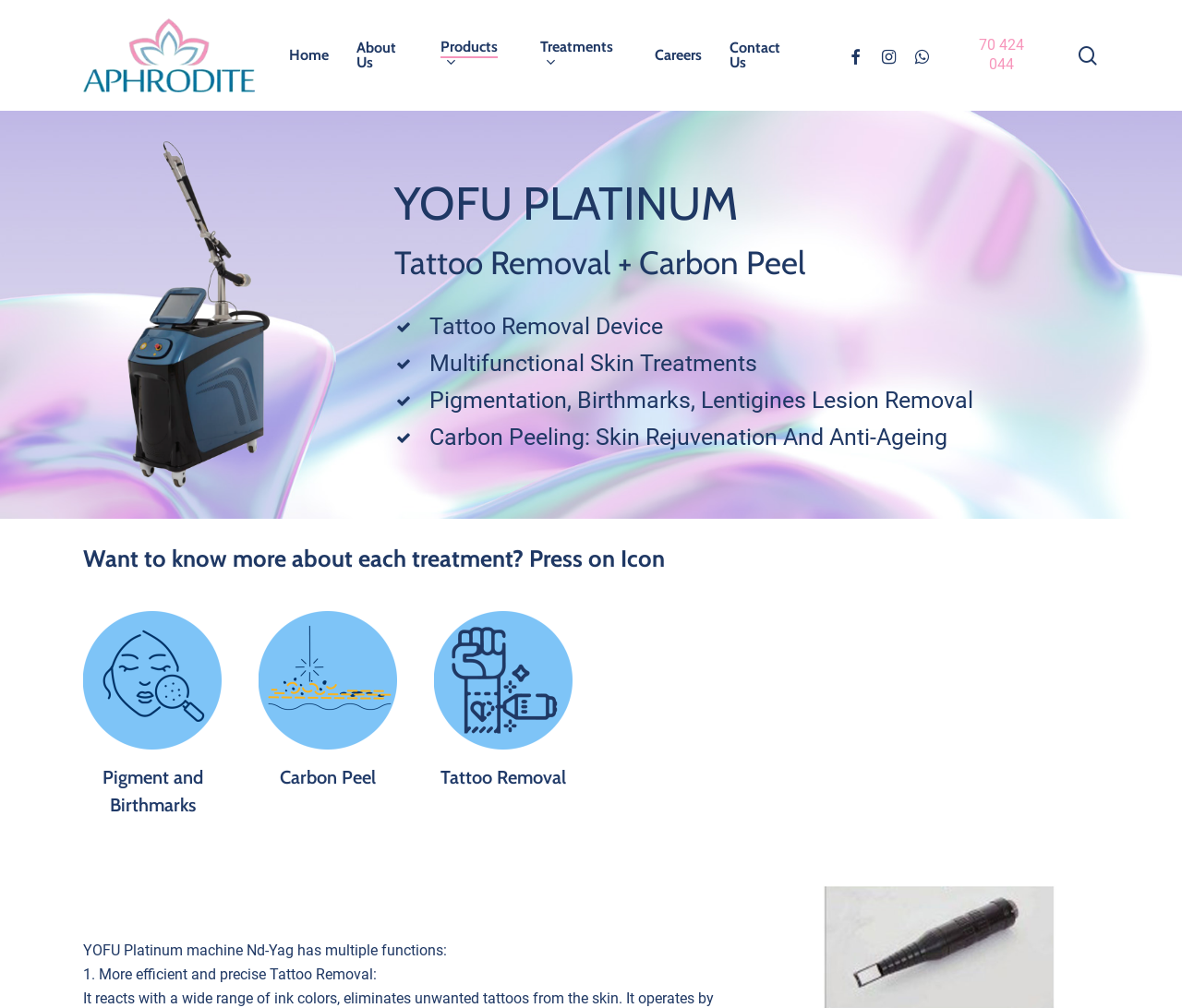From the webpage screenshot, predict the bounding box of the UI element that matches this description: "Carbon Peel".

[0.219, 0.606, 0.336, 0.784]